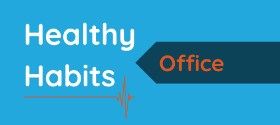Please reply to the following question using a single word or phrase: 
What is the overarching topic related to the image?

Gratitude practice for call center agents